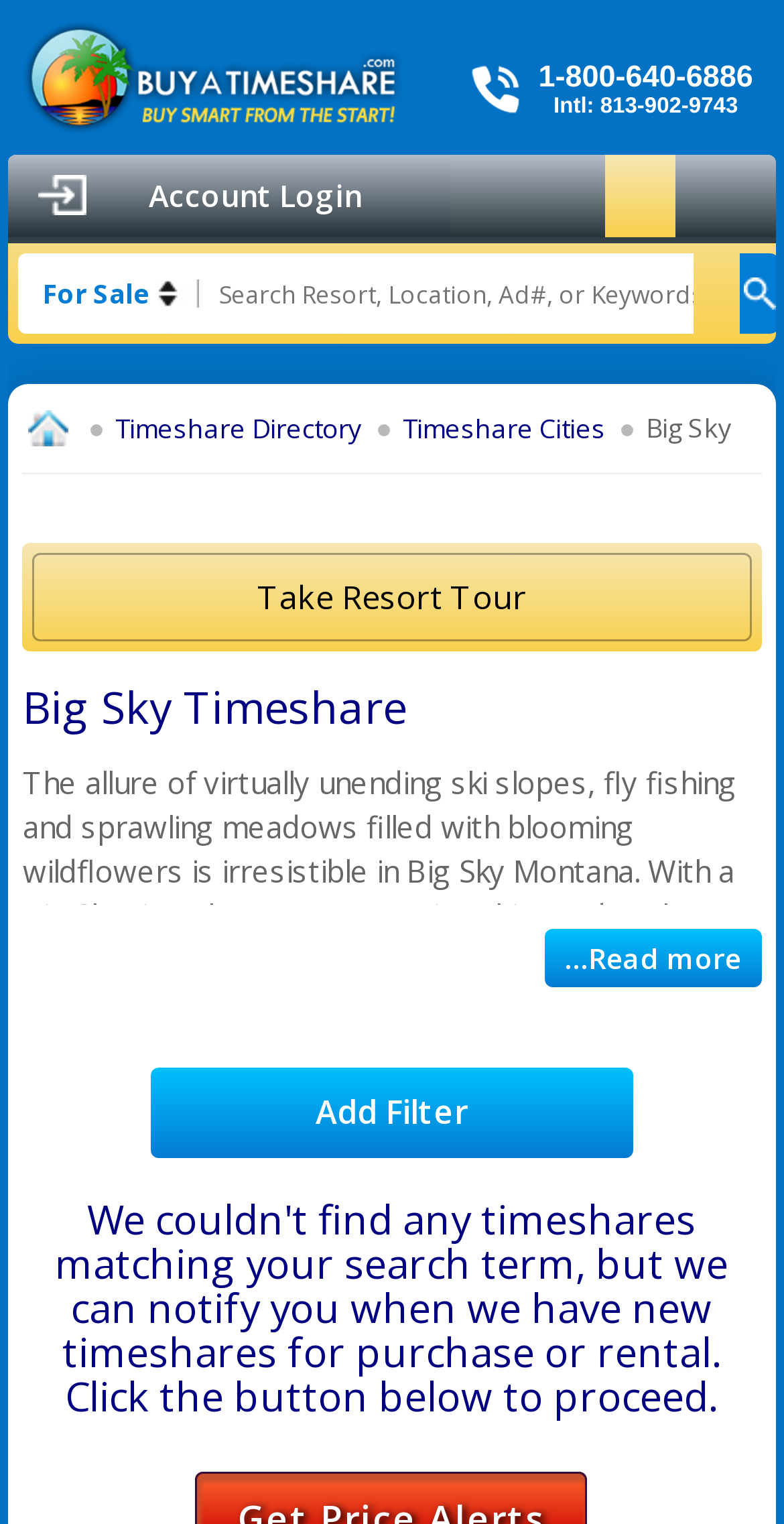Offer an extensive depiction of the webpage and its key elements.

The webpage is about Big Sky timeshares for sale, with a focus on buying and selling timeshare resales. At the top, there is a header section with a logo image and a phone number, 1-800-640-6886, along with an international number, 813-902-9743. Below the header, there is a navigation menu with links to "Home", "Timeshare Directory", "Timeshare Cities", and a highlighted "Big Sky" link.

On the left side, there is a search bar with a label "Search Resort, Location, Ad#, or Keywords" and a button next to it. Below the search bar, there is a table with a heading "For Sale" and a layout that suggests a list or grid of items for sale.

In the main content area, there is a heading "Big Sky Timeshare" followed by a brief description or introduction. Below this, there is a link to "Take Resort Tour" and another link to "...Read more" which appears to be a continuation of the content. Further down, there is a link to "Add Filter" which may be related to searching or filtering timeshare listings.

Overall, the webpage appears to be a marketplace or platform for buying and selling Big Sky timeshares, with features for searching, browsing, and learning more about available properties.